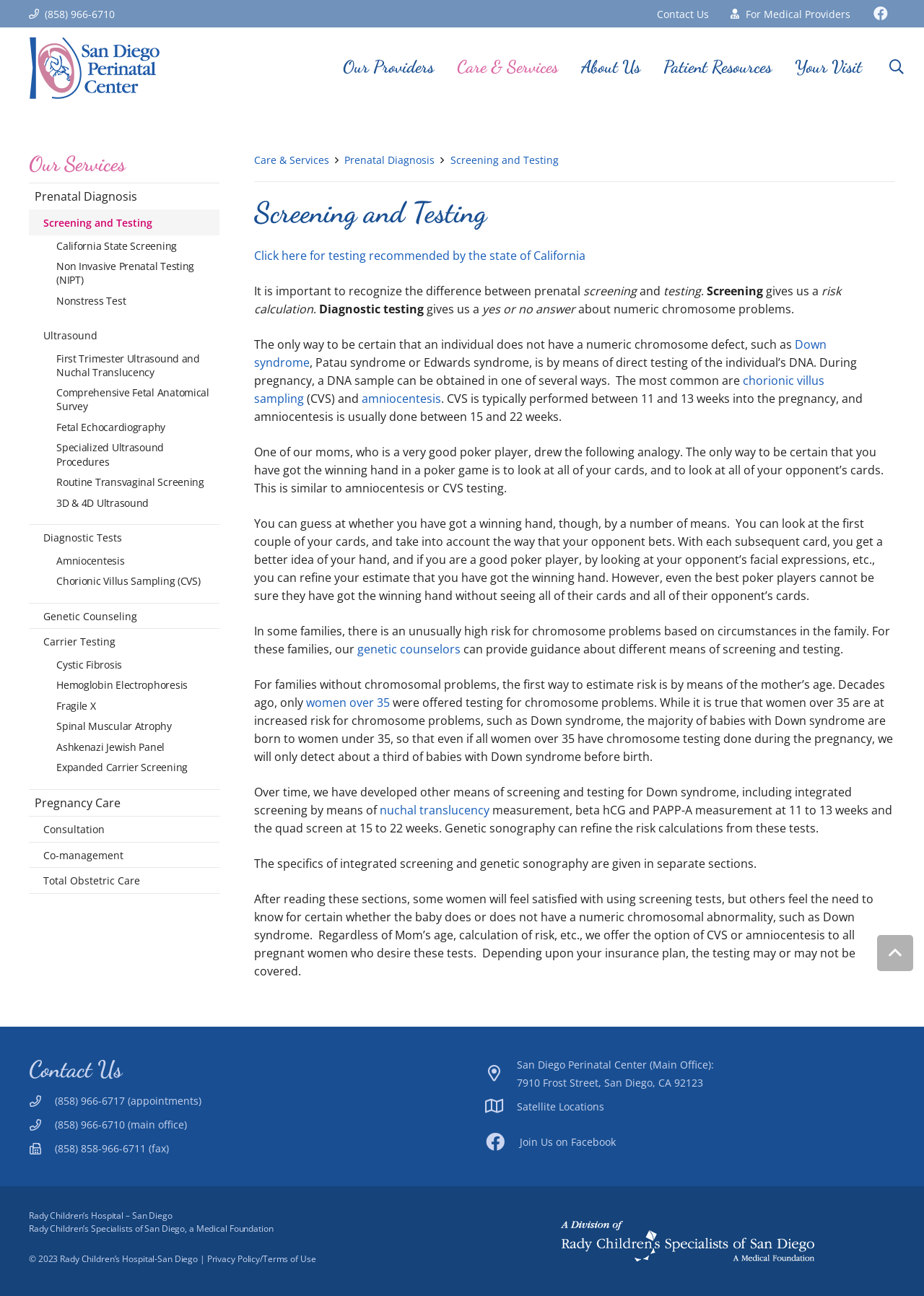What is the role of genetic counselors?
Use the image to give a comprehensive and detailed response to the question.

According to the webpage, genetic counselors can provide guidance about different means of screening and testing for families with an unusually high risk for chromosome problems based on circumstances in the family. This is mentioned in the paragraph that starts with 'In some families, there is an unusually high risk for chromosome problems...'.